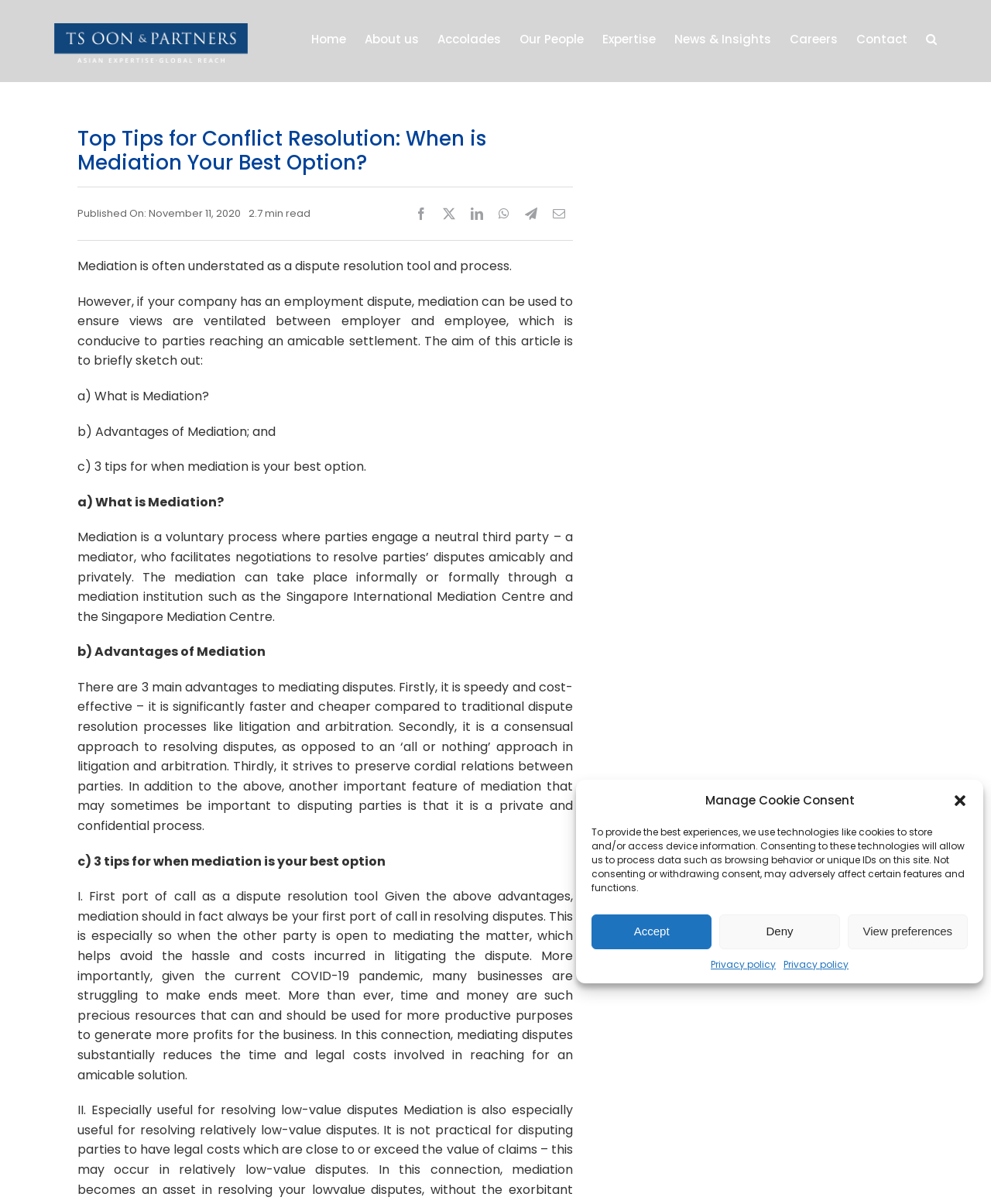Please determine the bounding box coordinates of the element's region to click in order to carry out the following instruction: "Search". The coordinates should be four float numbers between 0 and 1, i.e., [left, top, right, bottom].

[0.934, 0.019, 0.945, 0.045]